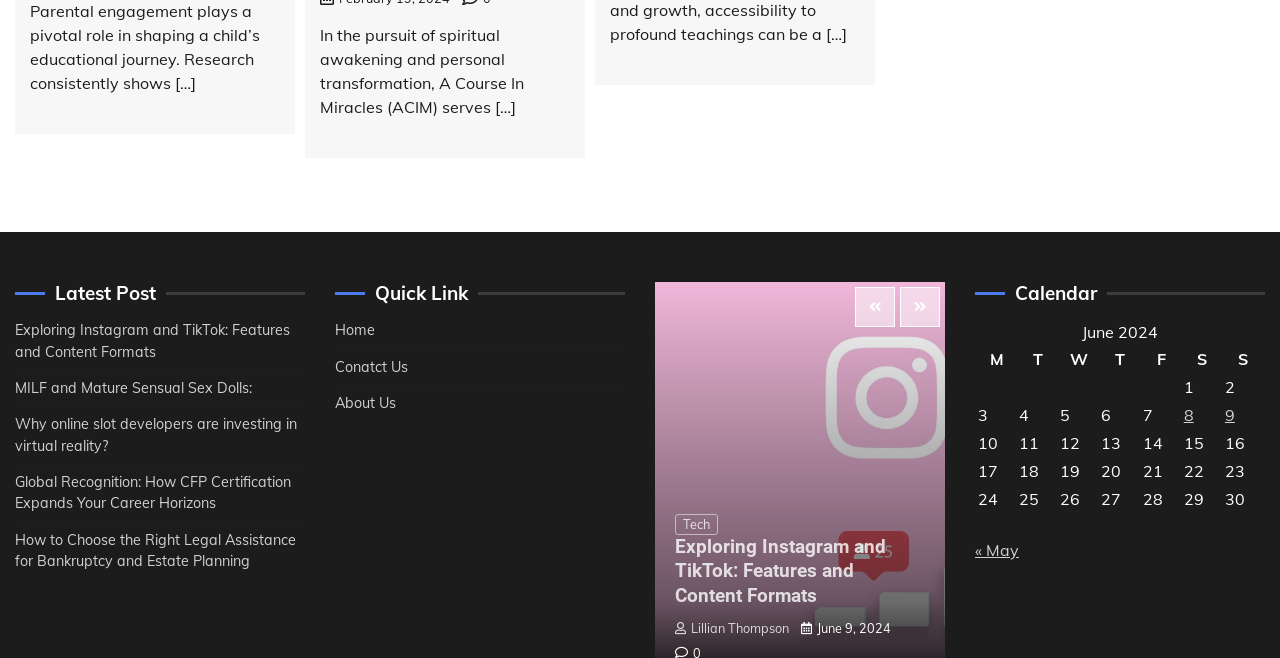Provide the bounding box coordinates of the UI element this sentence describes: "Dating".

[0.754, 0.819, 0.797, 0.85]